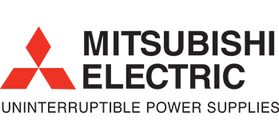Analyze the image and provide a detailed caption.

The image features the logo of Mitsubishi Electric, prominently displaying its iconic red diamond symbol alongside the text “MITSUBISHI ELECTRIC”. Underneath, the phrase “UNINTERRUPTIBLE POWER SUPPLIES” highlights the company’s focus on providing reliable power solutions. As part of the "Guardian Power Vendors" section, this logo emphasizes Guardian Power's partnerships with leading manufacturers in the industry, reflecting their commitment to offering high-quality products and services for data centers and critical facilities. This collaboration reinforces Guardian Power’s mission to enhance the reliability and resilience of vital infrastructure.